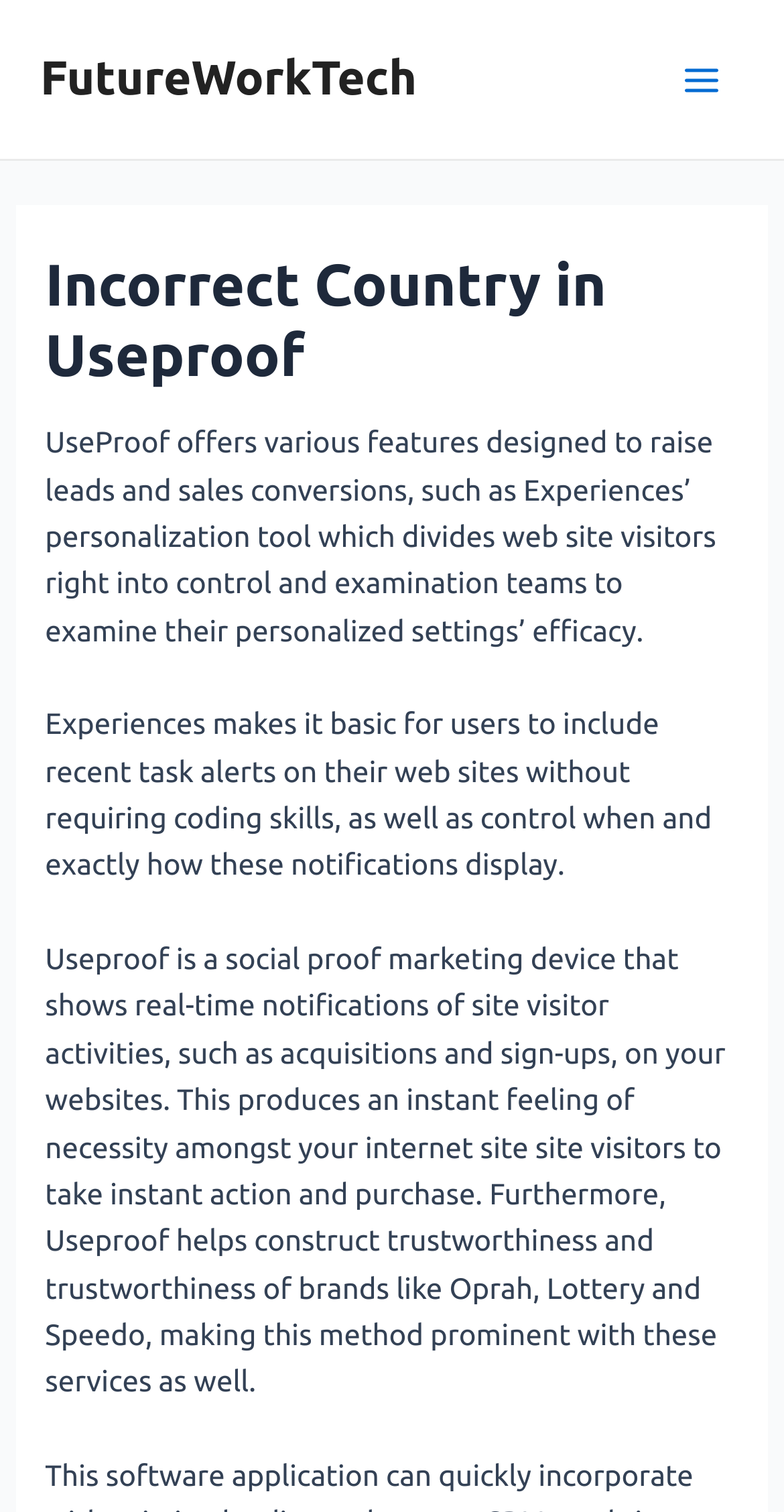How many paragraphs of text are there below the main heading?
Look at the image and answer the question with a single word or phrase.

3